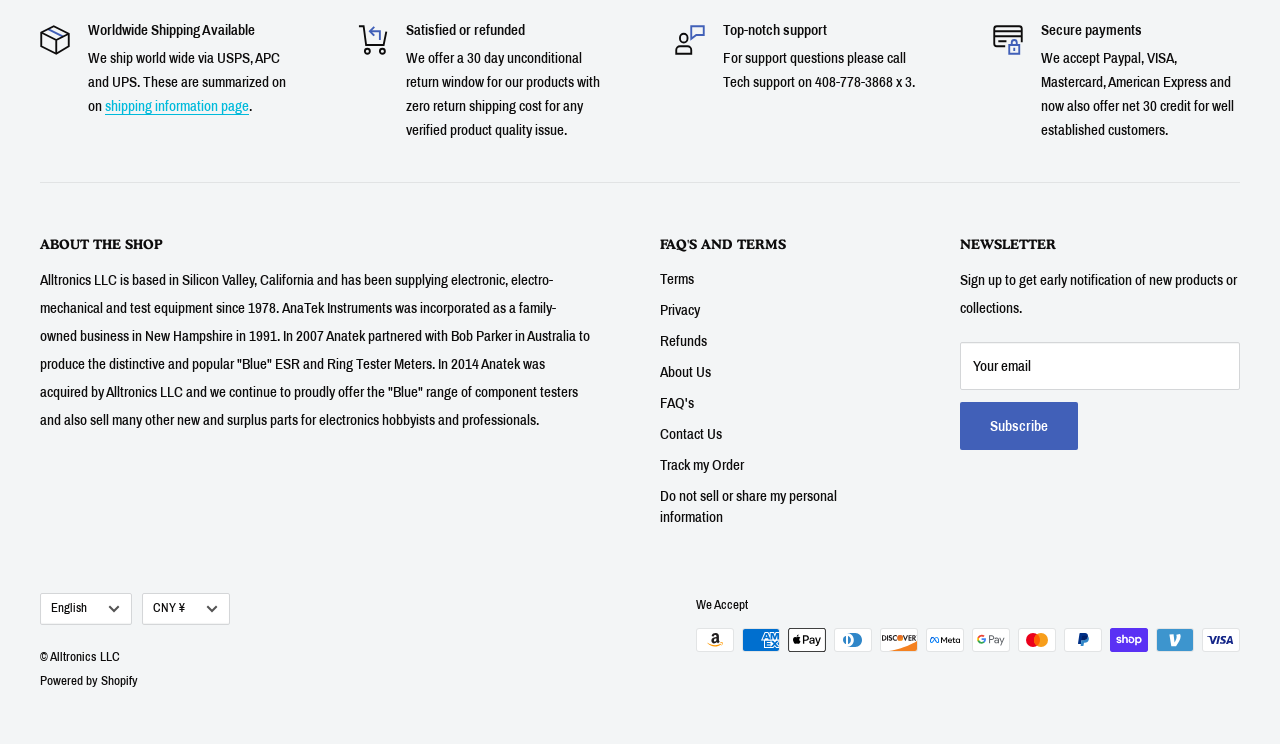Identify the bounding box coordinates of the section to be clicked to complete the task described by the following instruction: "Click on the 'ABOUT THE SHOP' button". The coordinates should be four float numbers between 0 and 1, formatted as [left, top, right, bottom].

[0.031, 0.313, 0.461, 0.343]